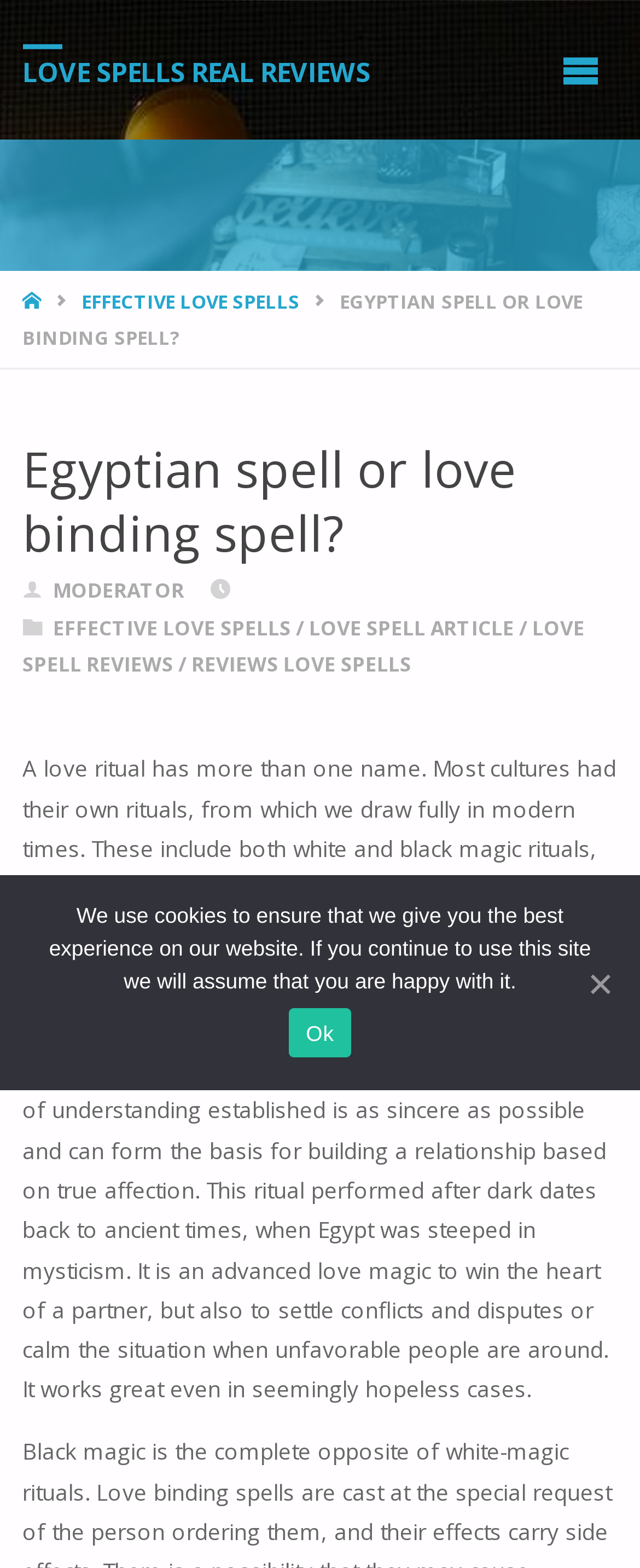Please find and report the bounding box coordinates of the element to click in order to perform the following action: "Click on the MODERATOR link". The coordinates should be expressed as four float numbers between 0 and 1, in the format [left, top, right, bottom].

[0.083, 0.368, 0.288, 0.386]